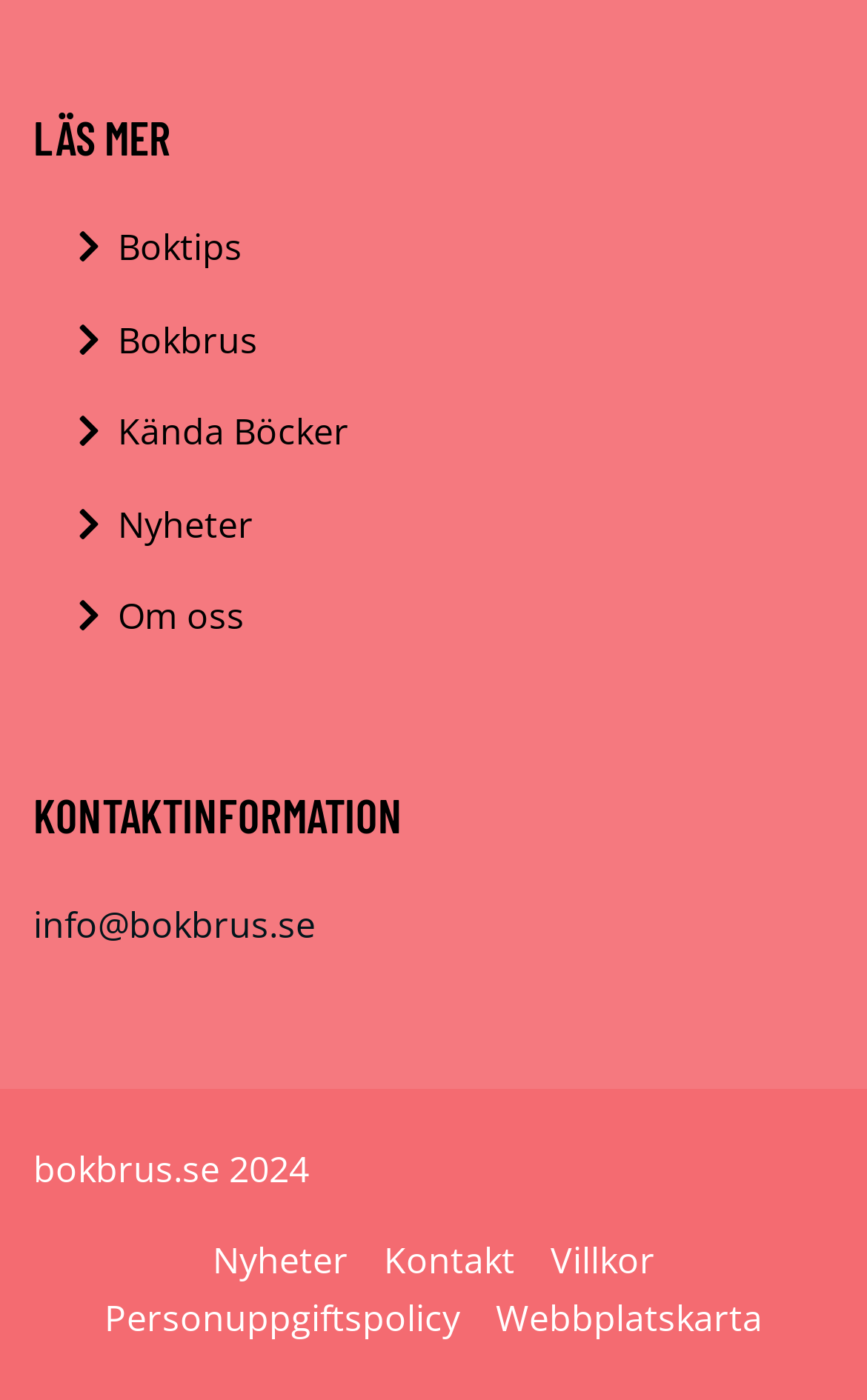How many links are there in the footer section?
Answer the question with a detailed explanation, including all necessary information.

I counted the number of links in the footer section by looking at the links 'Nyheter', 'Kontakt', 'Villkor', 'Personuppgiftspolicy', and 'Webbplatskarta'.